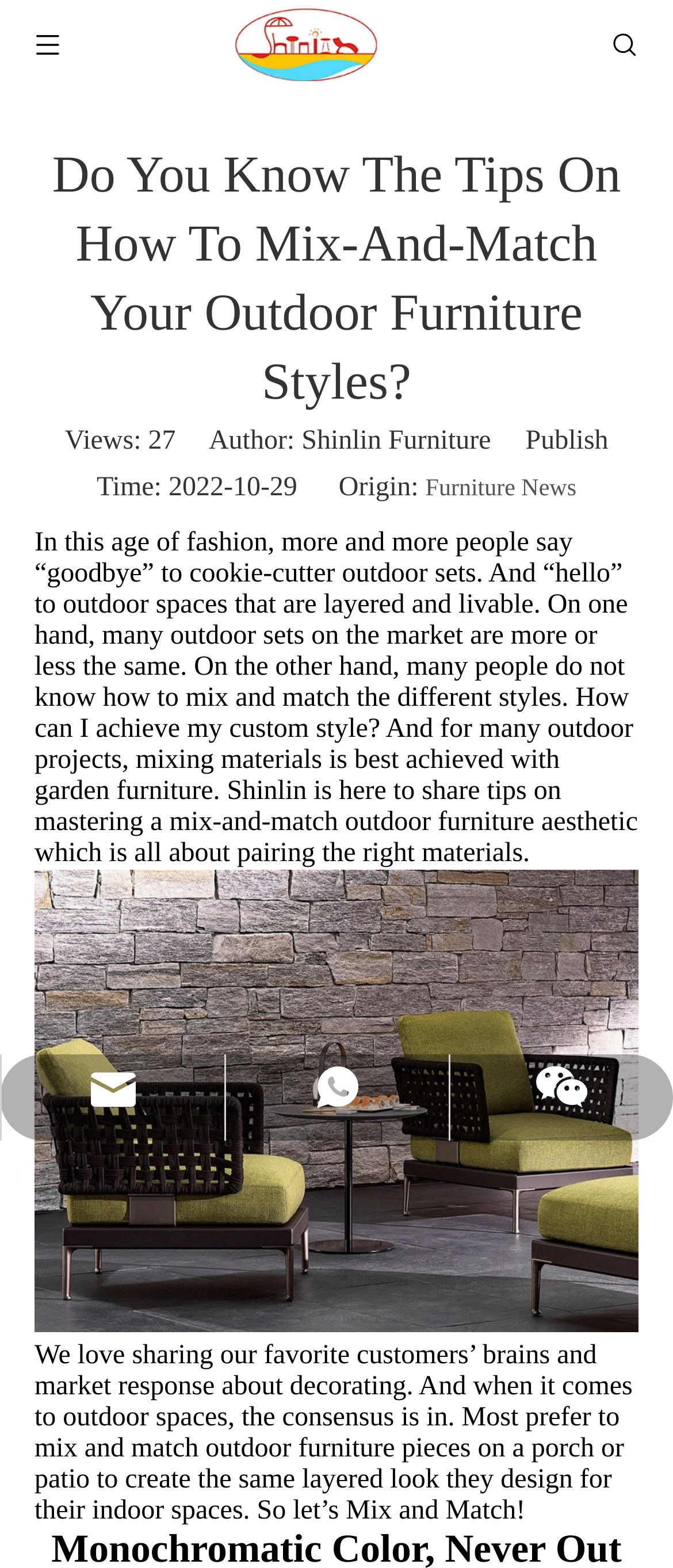What is the publish date of the article?
Could you answer the question in a detailed manner, providing as much information as possible?

The publish date of the article can be found in the text section where it says 'Publish Time: 2022-10-29'.